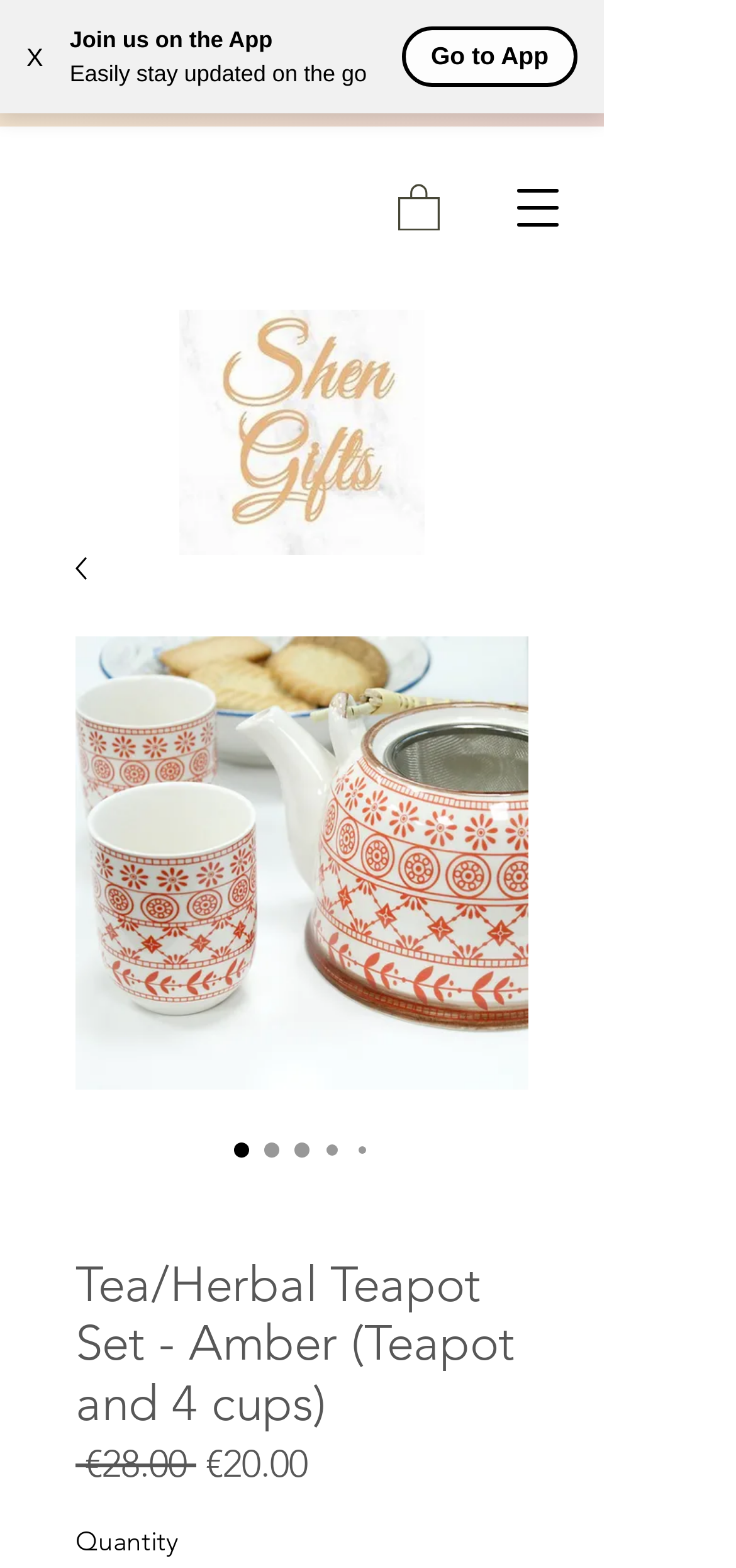What is the minimum order amount for free delivery in Malta?
Using the details shown in the screenshot, provide a comprehensive answer to the question.

I found the minimum order amount for free delivery in Malta by looking at the static text element that says 'FREE DELIVERY IN MALTA ON ORDERS OVER €35 AND IN GOZO ON ORDERS OVER €50.' which is located at the top of the webpage.